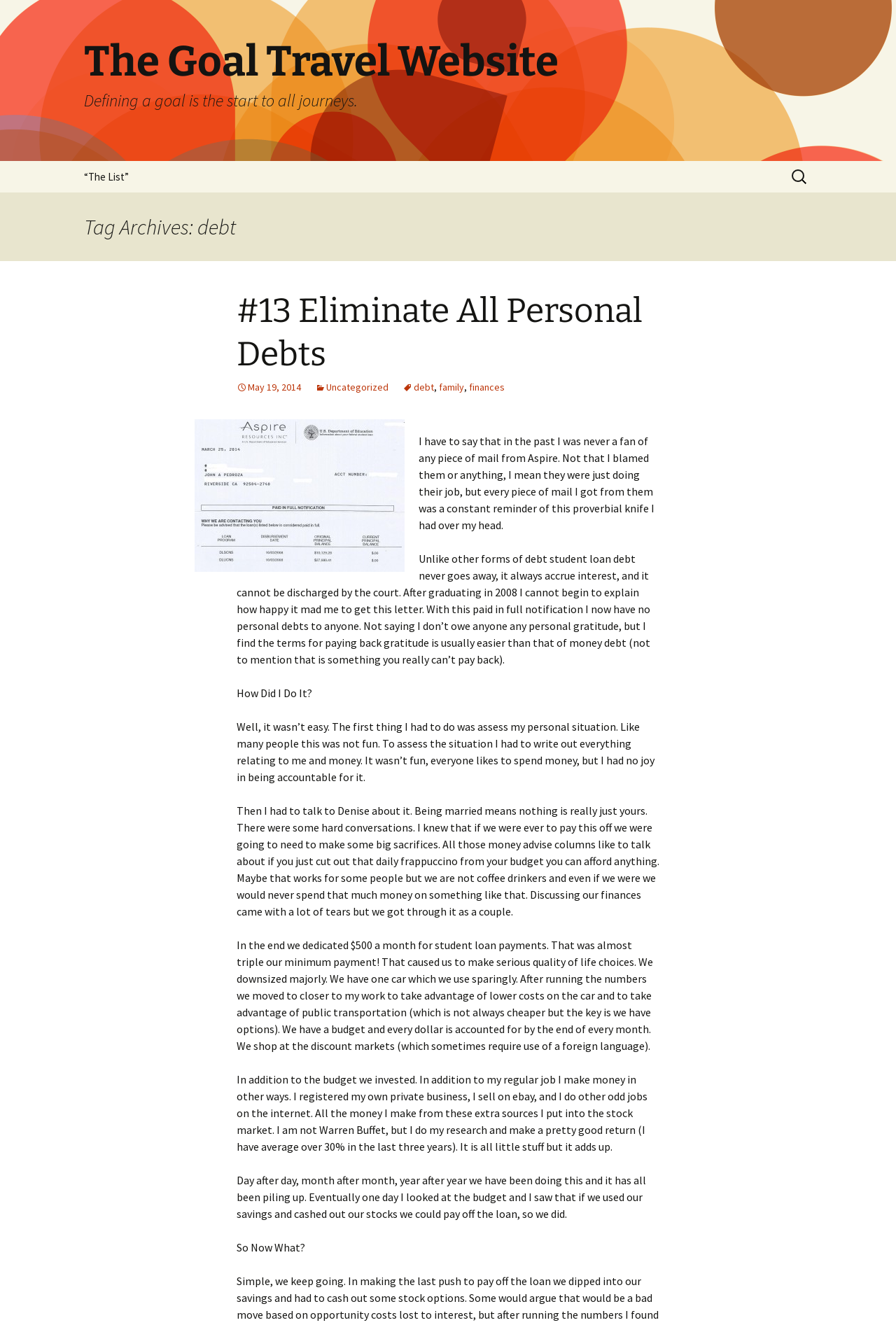Please find and generate the text of the main header of the webpage.

The Goal Travel Website